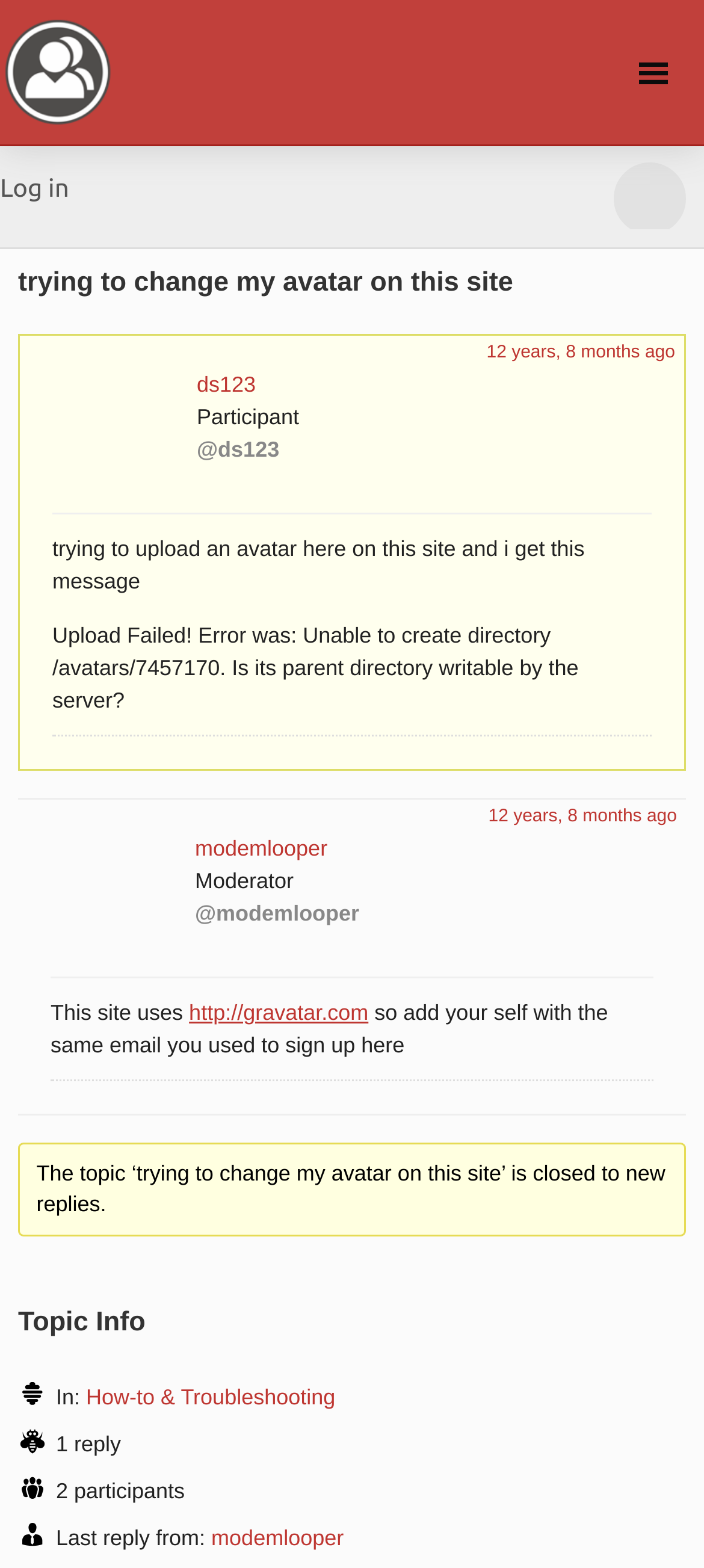Locate the bounding box coordinates of the clickable region to complete the following instruction: "Visit the Gravatar website."

[0.268, 0.638, 0.523, 0.654]